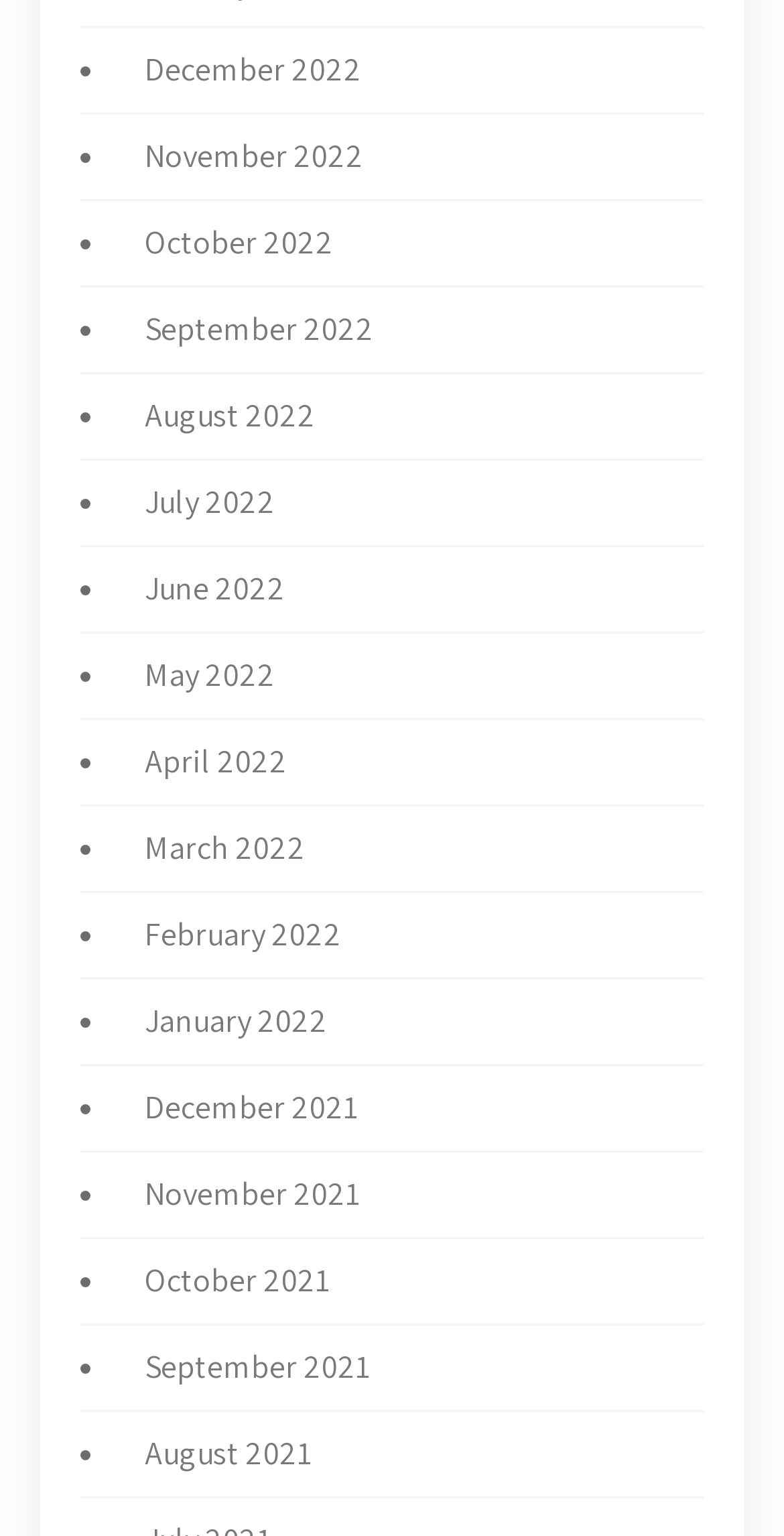Please find the bounding box coordinates of the element that you should click to achieve the following instruction: "View August 2021". The coordinates should be presented as four float numbers between 0 and 1: [left, top, right, bottom].

[0.159, 0.932, 0.397, 0.96]